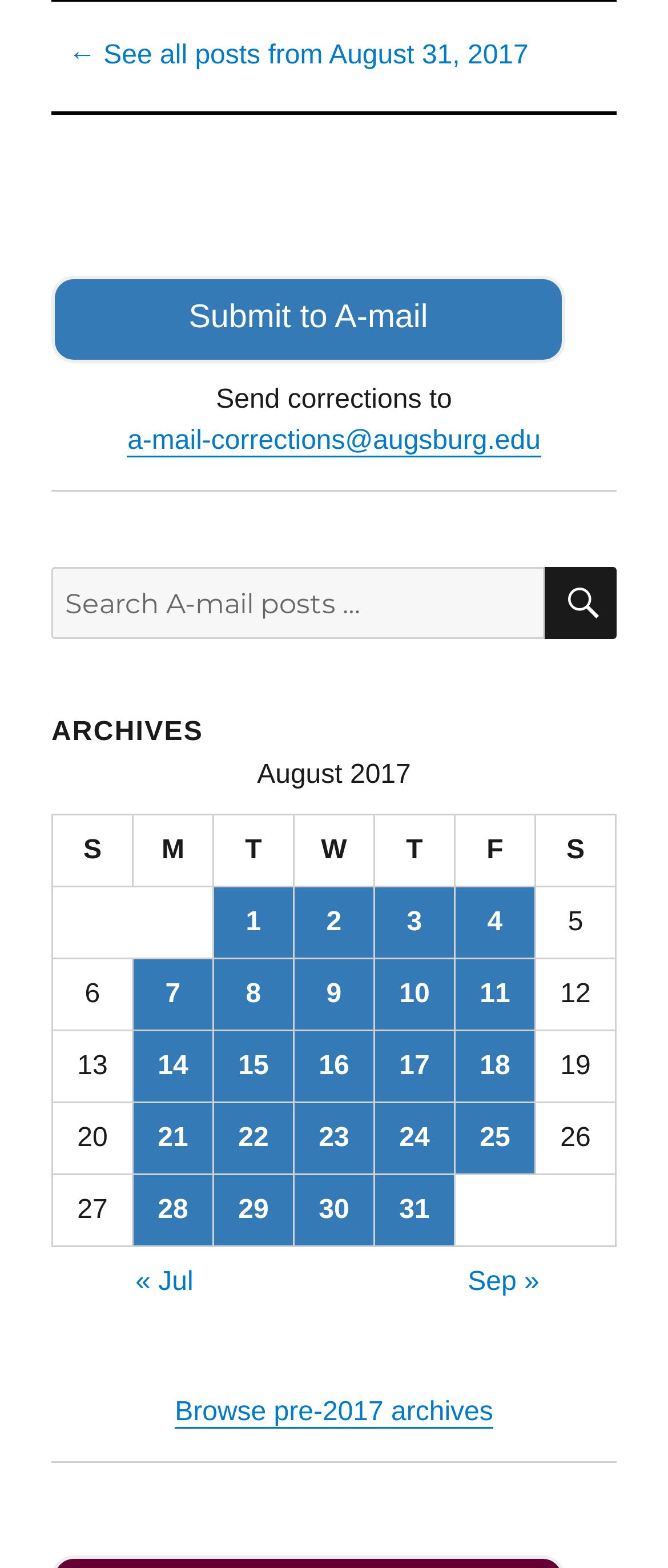How many rows are in the table?
Please provide a comprehensive answer based on the information in the image.

I counted the rows in the table, which are from 'Posts published on August 1, 2017' to 'Posts published on August 30, 2017', so there are 7 rows in total.